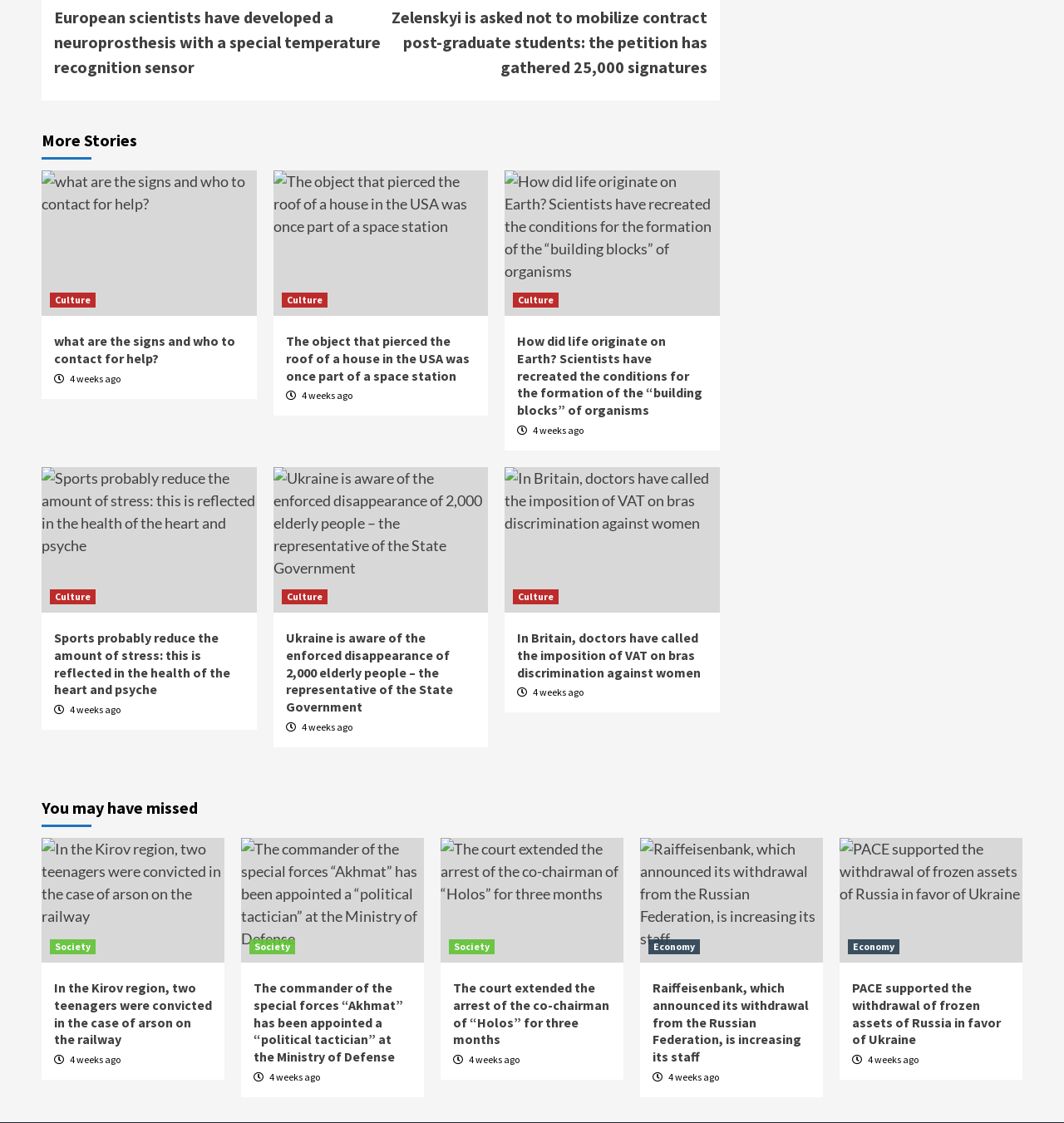How many links are in the first figure?
Refer to the image and give a detailed response to the question.

I examined the first figure and found that it contains 2 links.